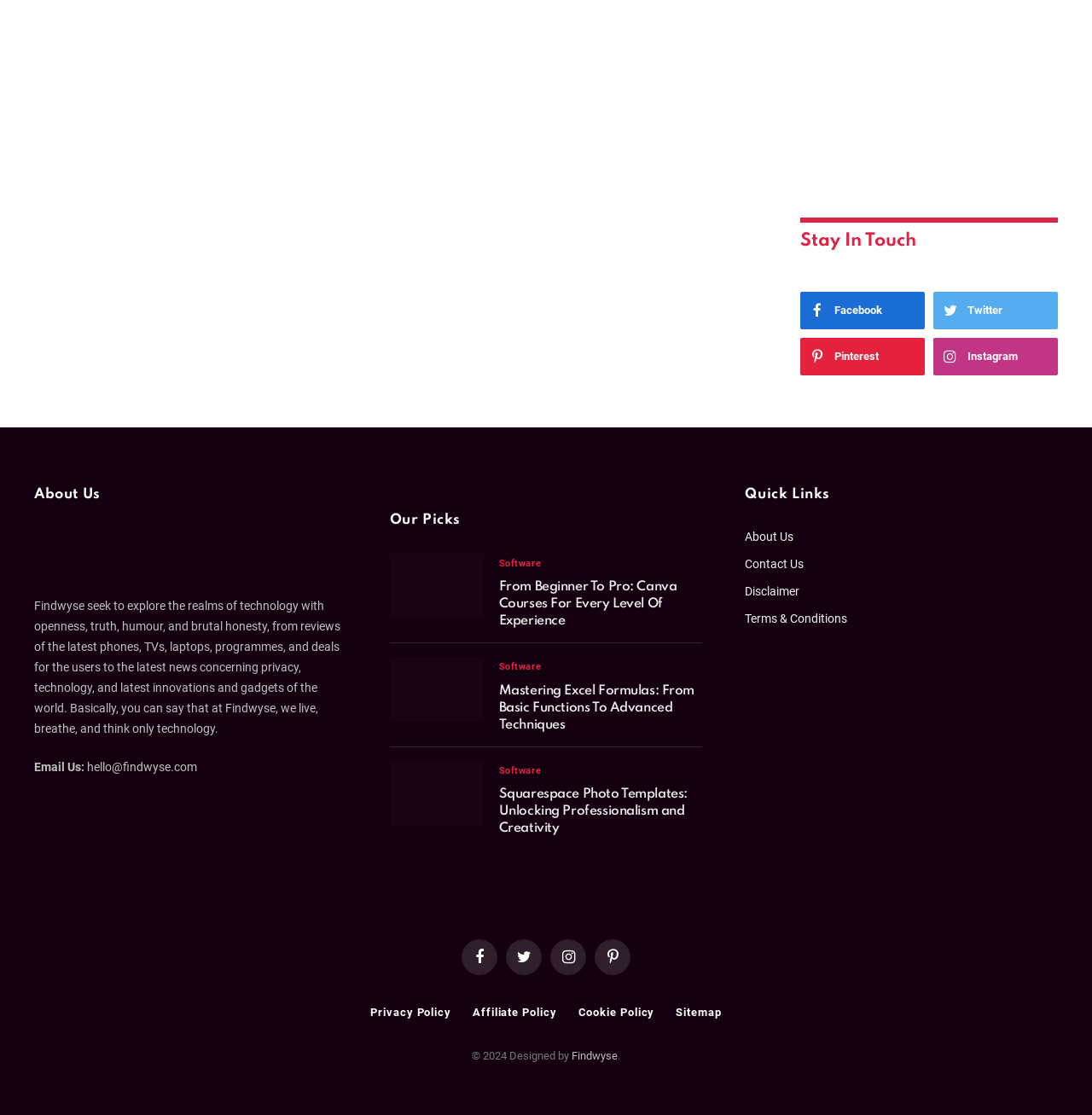What is the email address to contact the website?
Based on the screenshot, provide a one-word or short-phrase response.

hello@findwyse.com